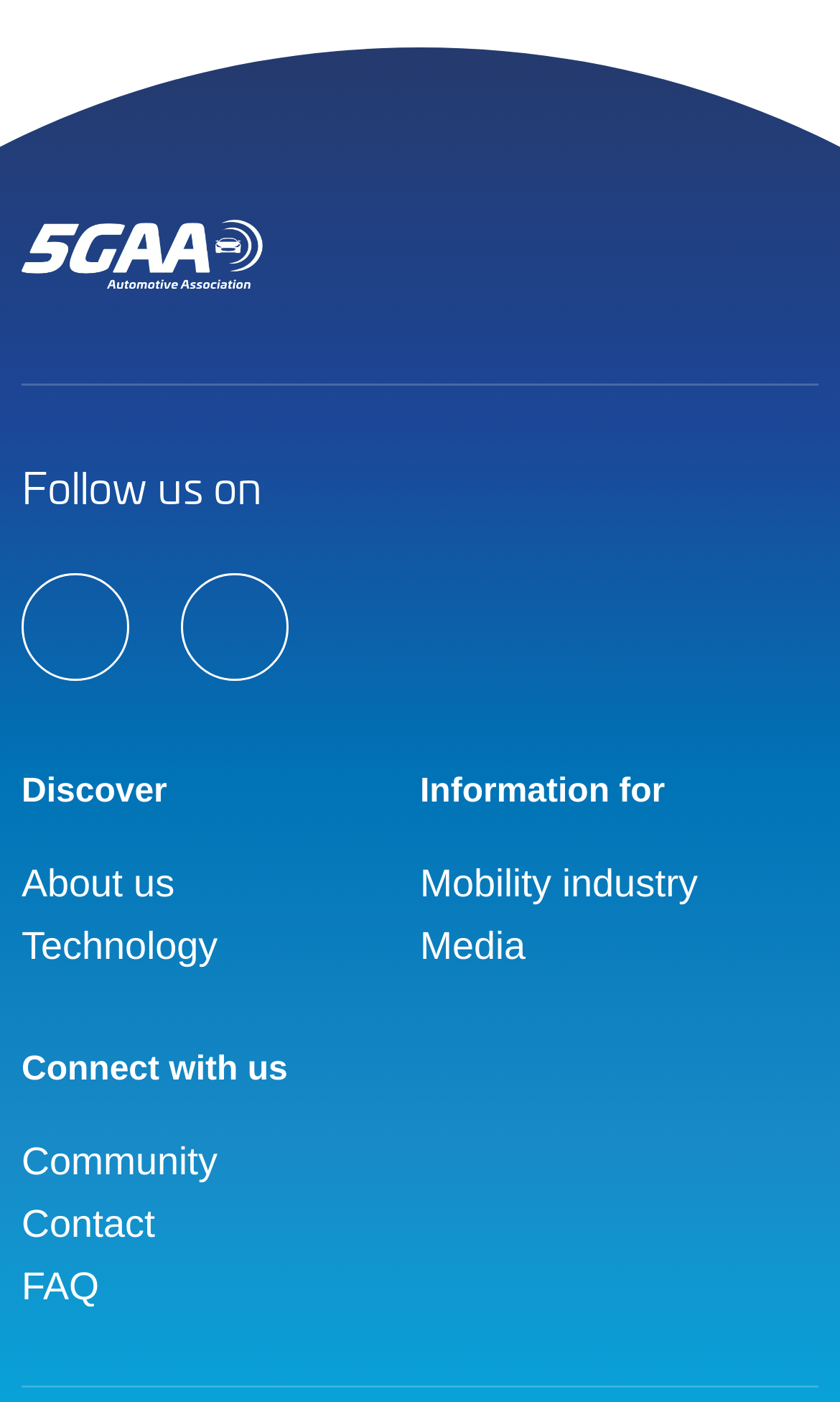Pinpoint the bounding box coordinates of the area that must be clicked to complete this instruction: "Click on the 5GAA logo".

[0.026, 0.157, 0.313, 0.206]